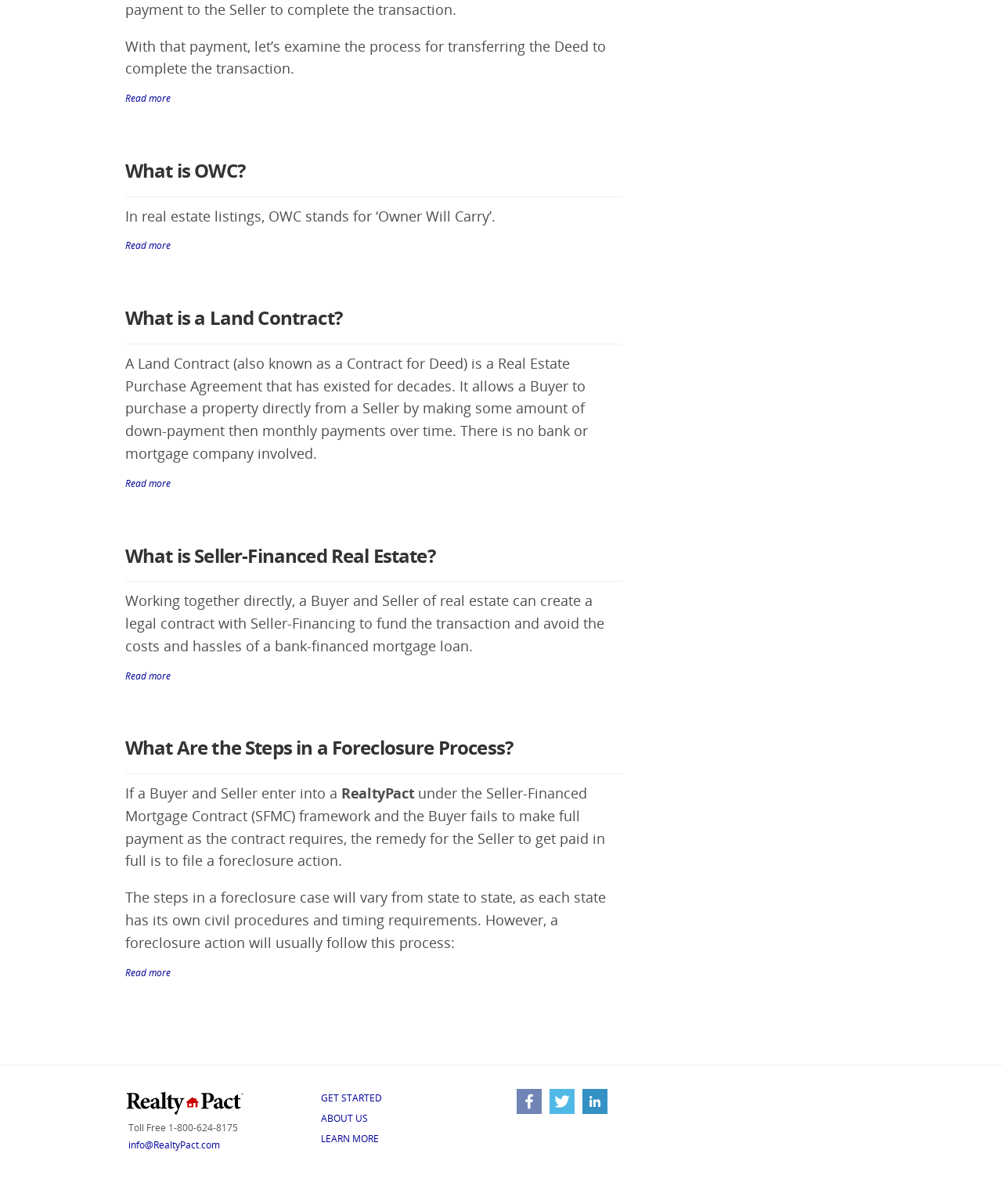What is RealtyPact?
Using the information from the image, answer the question thoroughly.

I found a link 'RealtyPact: Real Estate Document Preparation Service' with an image, and also some static texts and links related to RealtyPact. Therefore, I can conclude that RealtyPact is a Real Estate Document Preparation Service.